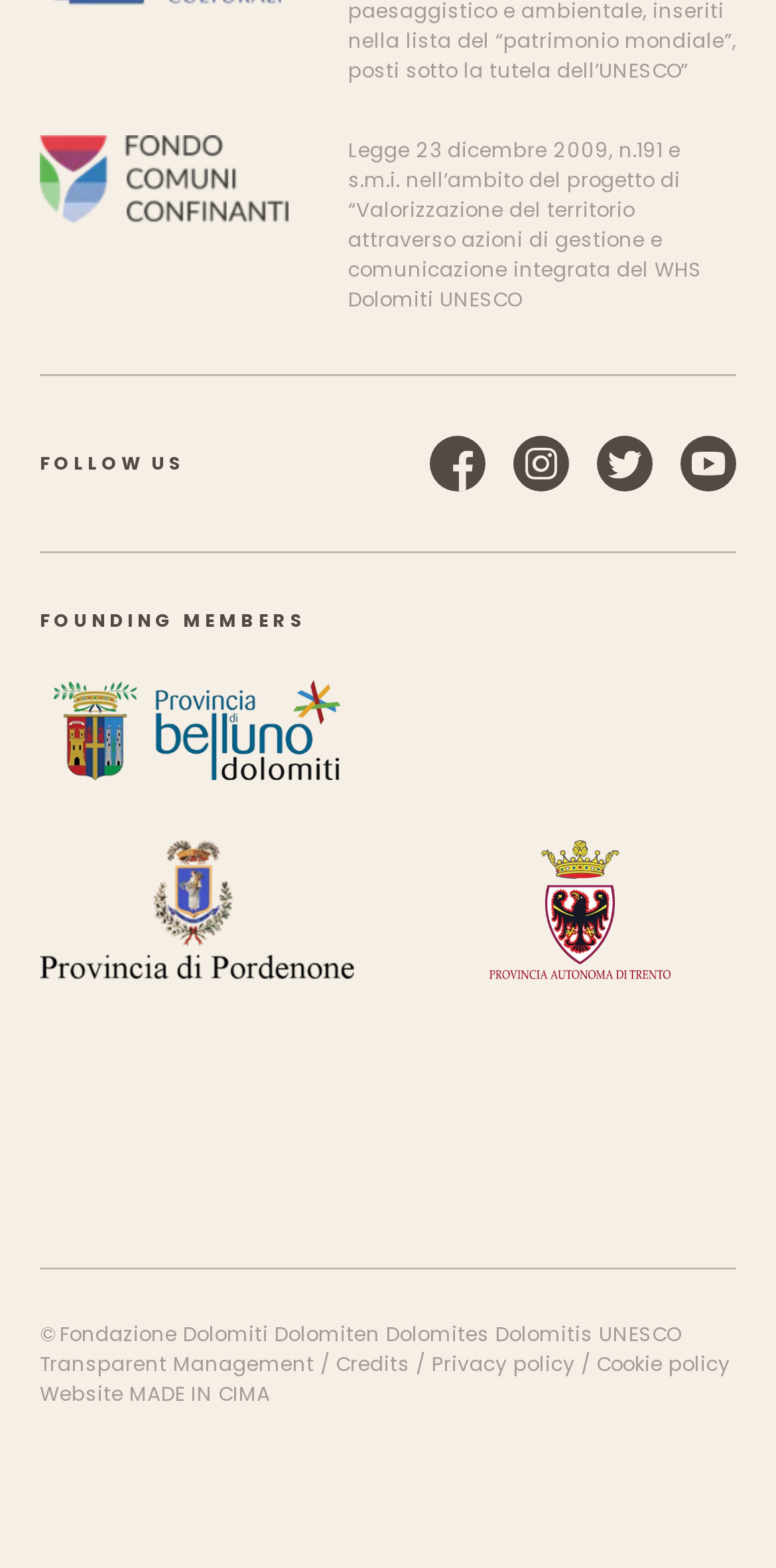What is the name of the foundation?
Please provide a comprehensive answer to the question based on the webpage screenshot.

The name of the foundation is 'Fondazione Dolomiti Dolomiten Dolomites Dolomitis UNESCO' which is mentioned in a StaticText element at the bottom of the webpage, indicating the copyright information.